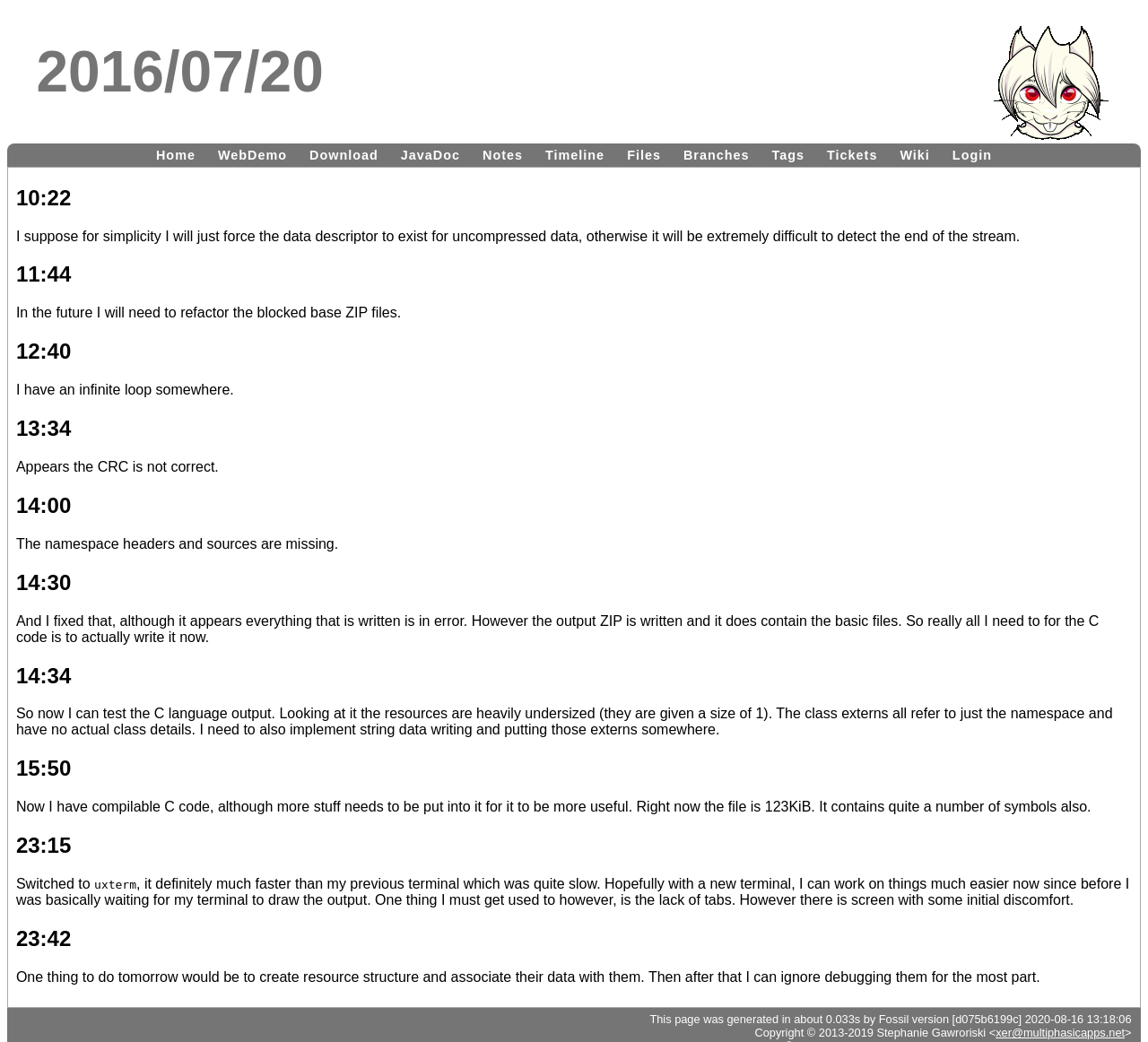Please provide a comprehensive response to the question based on the details in the image: How many static text elements are there on the page?

I counted the number of static text elements on the page, excluding the links and headings. There are 13 static text elements in total.